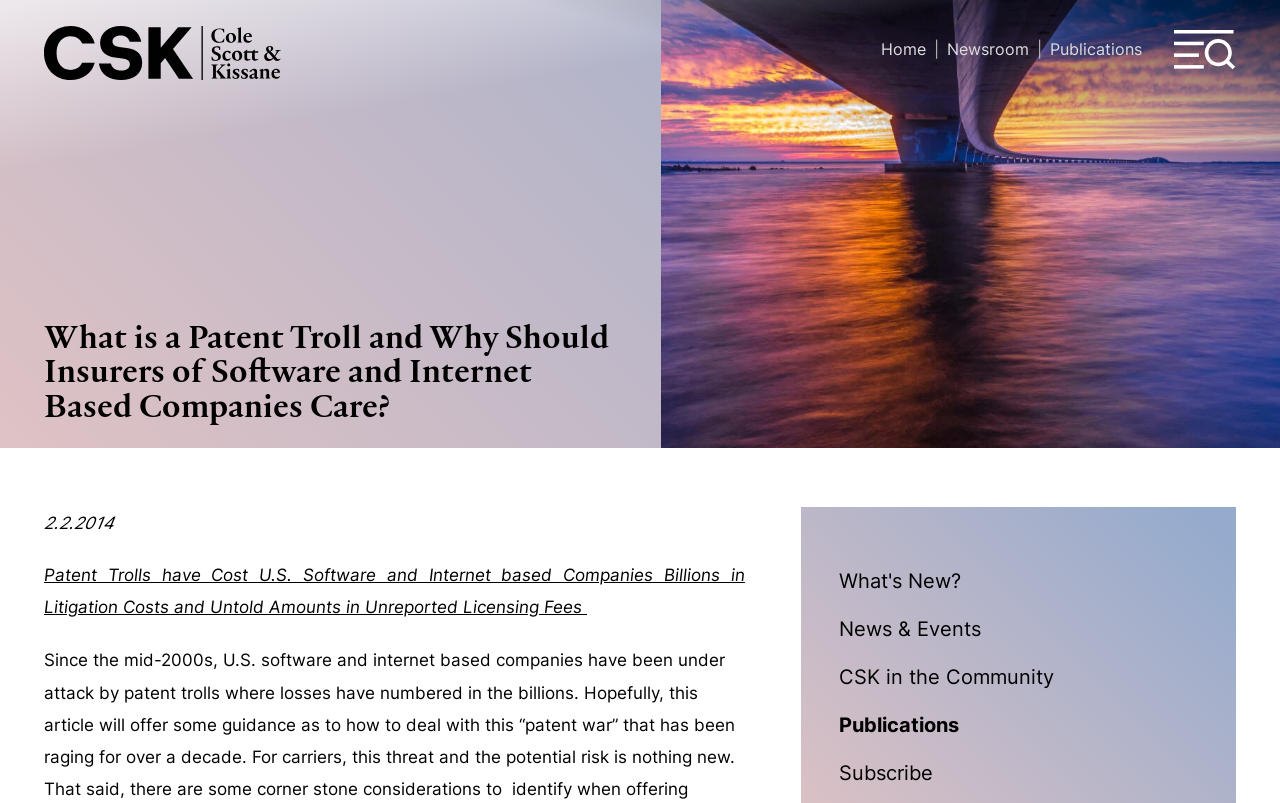What is the date mentioned in the article?
Answer the question in as much detail as possible.

I can see a time element with a static text '2.2.2014' inside it. This is likely the date when the article was published or updated.